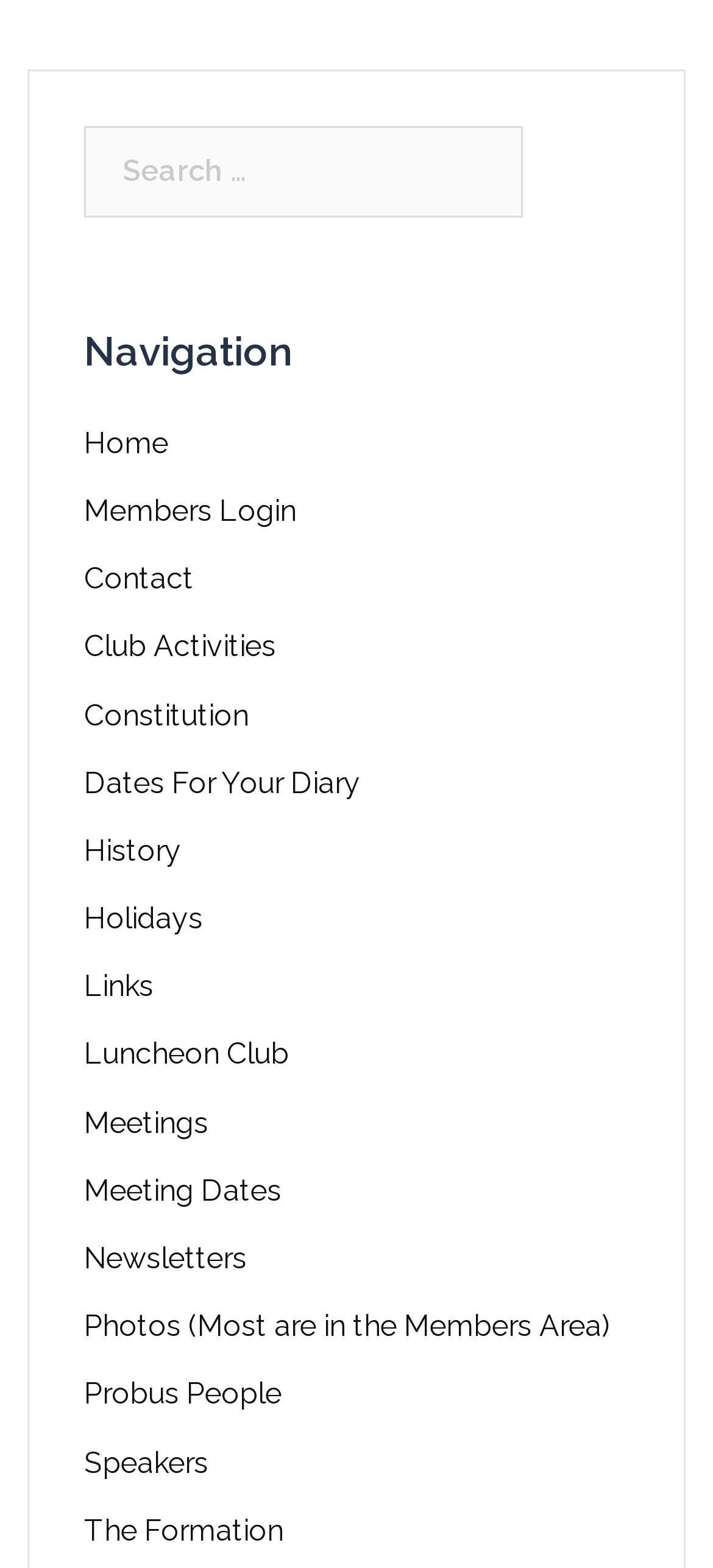Locate the bounding box coordinates for the element described below: "Dynamic Navi". The coordinates must be four float values between 0 and 1, formatted as [left, top, right, bottom].

None